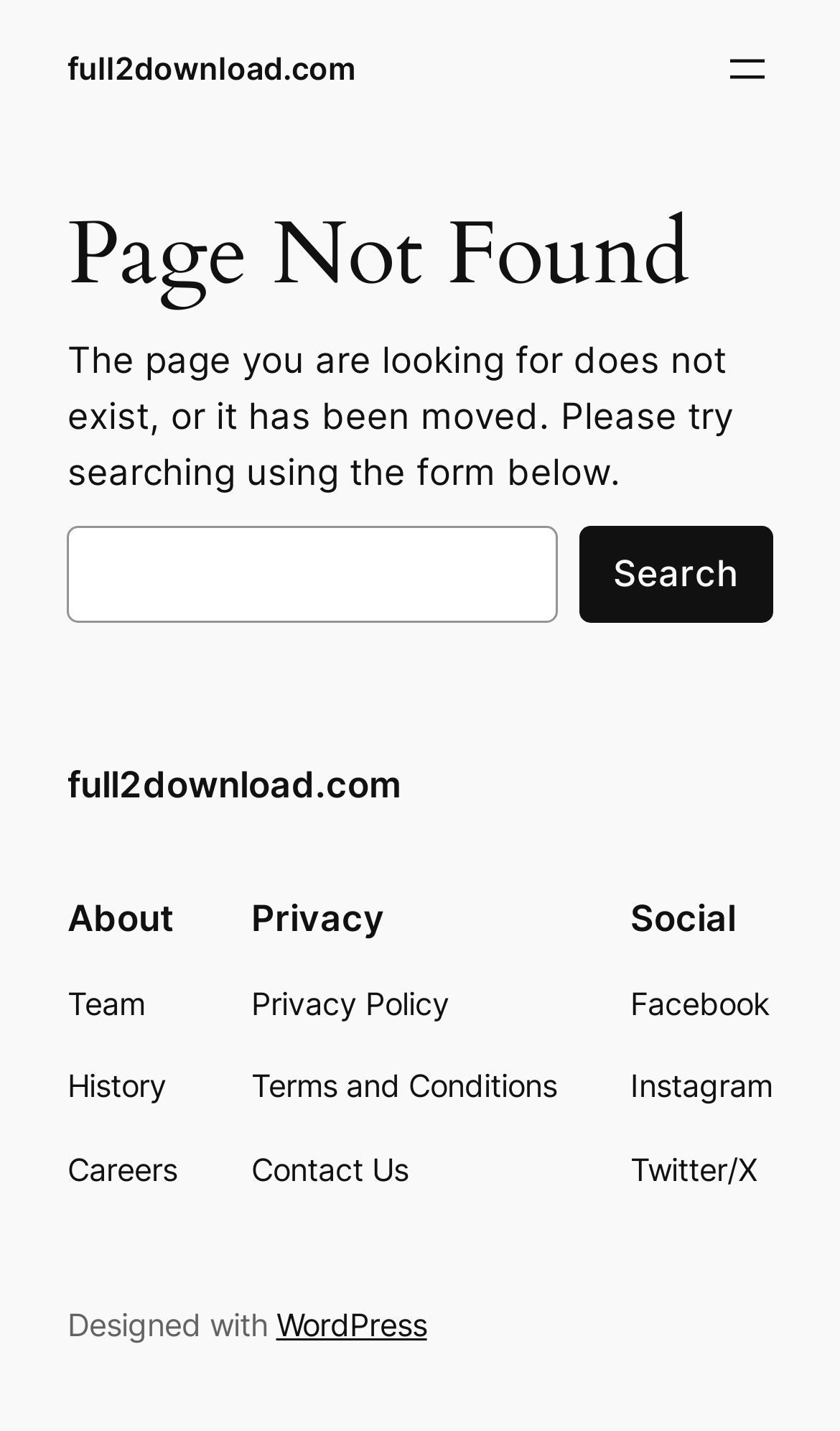Calculate the bounding box coordinates of the UI element given the description: "aria-label="Open menu"".

[0.858, 0.03, 0.92, 0.066]